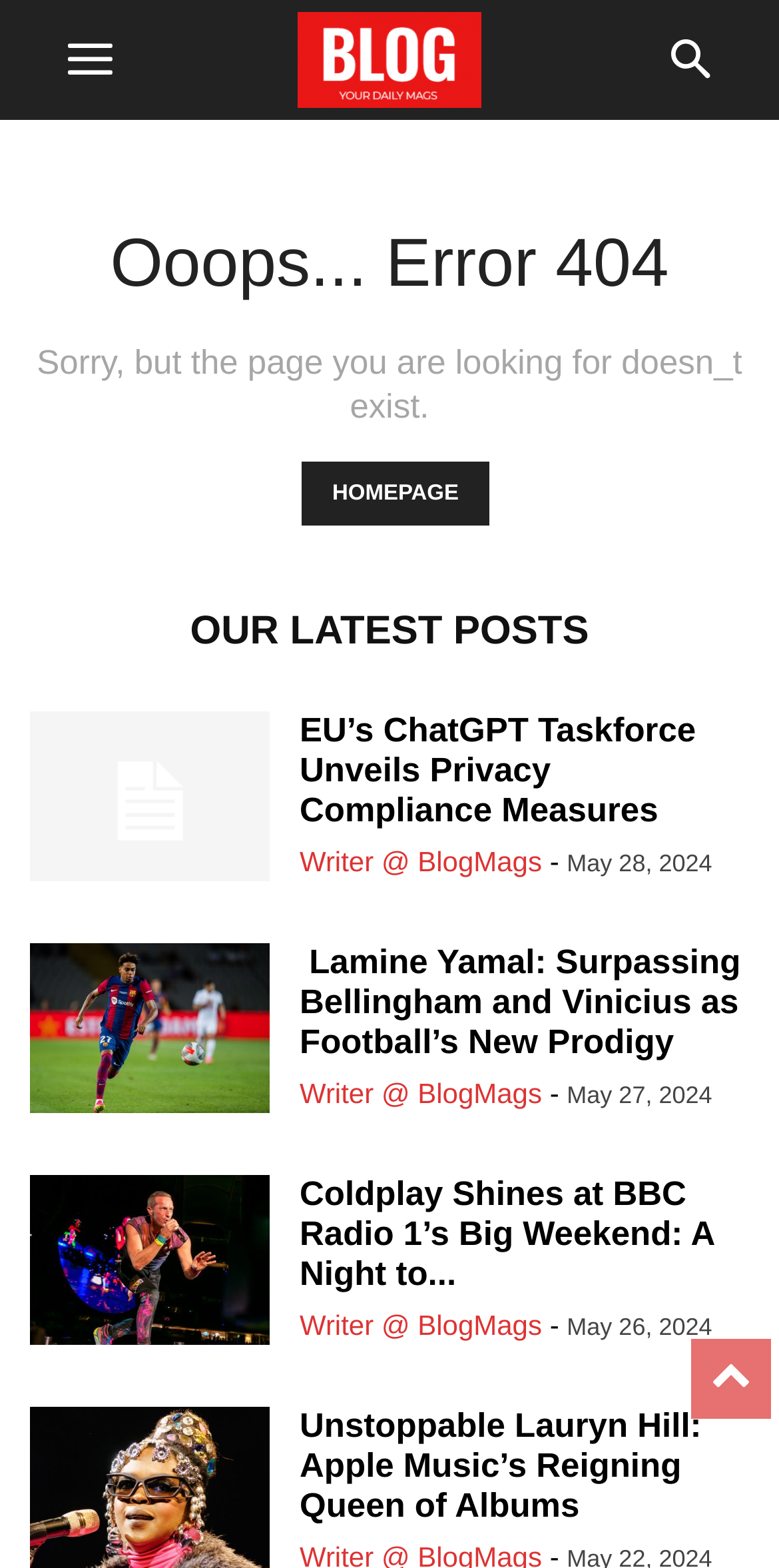Find the bounding box of the UI element described as: "Writer @ BlogMags". The bounding box coordinates should be given as four float values between 0 and 1, i.e., [left, top, right, bottom].

[0.385, 0.835, 0.696, 0.855]